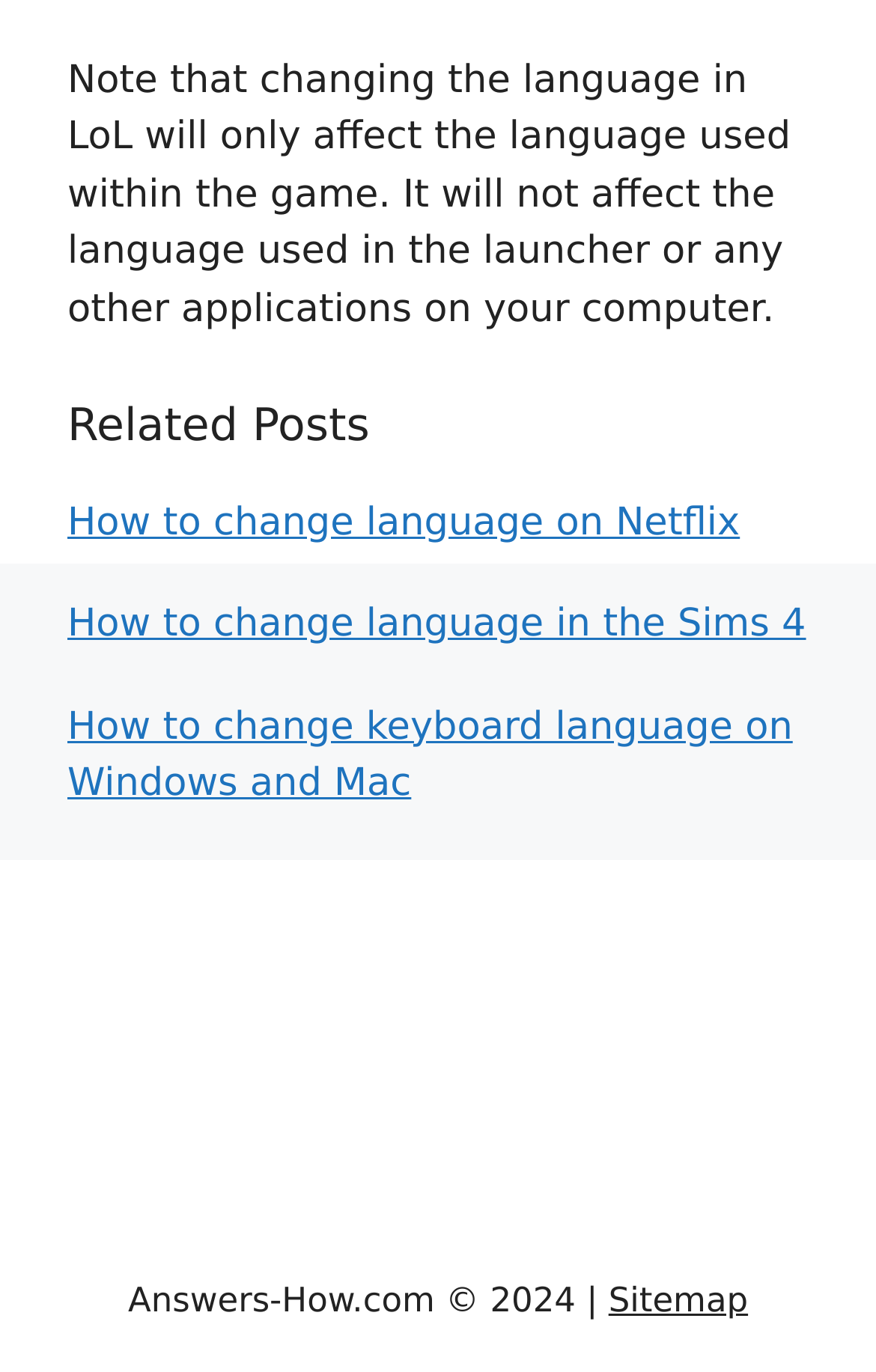What is the category of the related posts?
Please respond to the question thoroughly and include all relevant details.

The related posts section contains links to tutorials on how to change language in different applications, such as Netflix, Sims 4, and Windows/Mac keyboard.